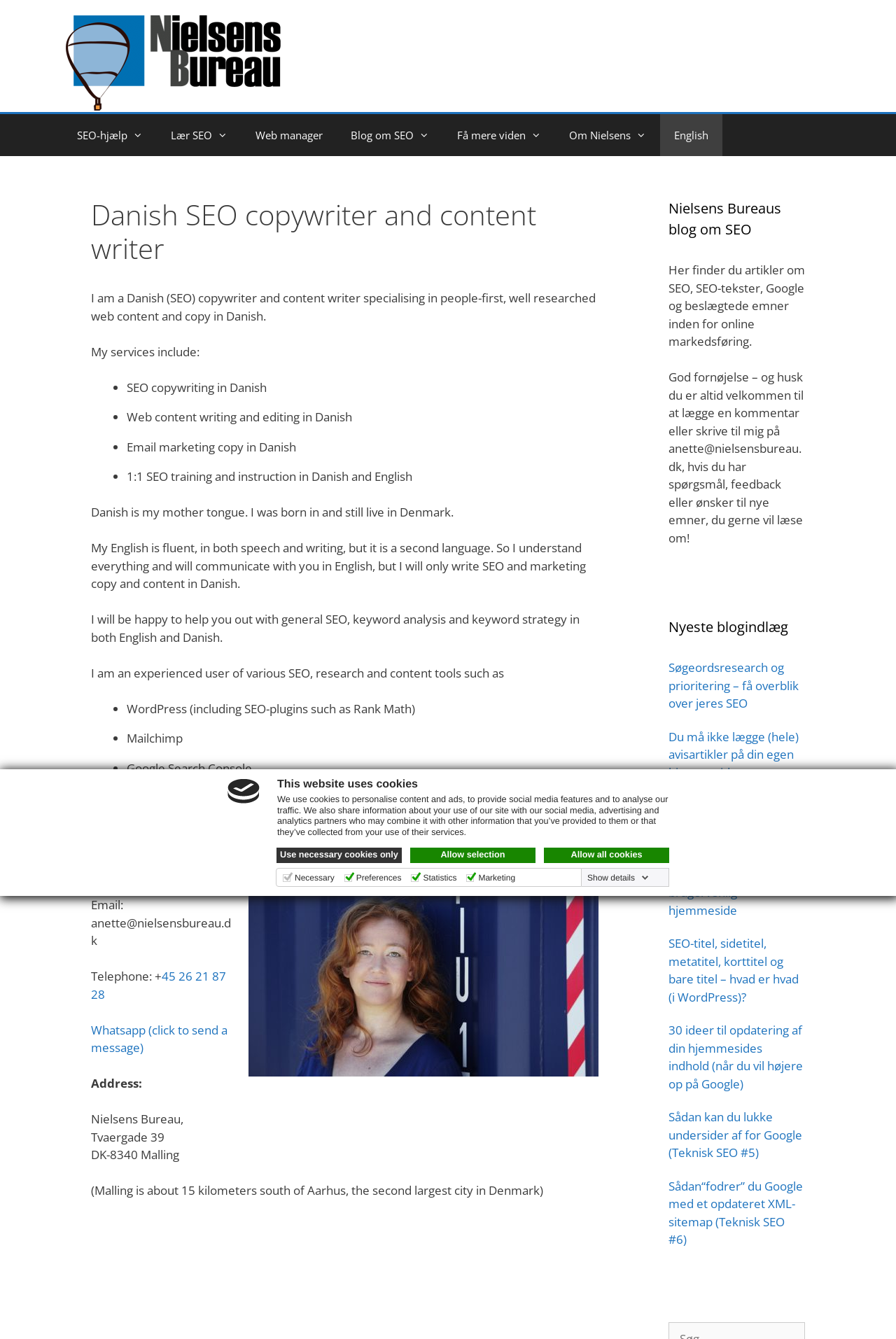Identify the bounding box coordinates of the section to be clicked to complete the task described by the following instruction: "Click the 'Søgeordsresearch og prioritering – få overblik over jeres SEO' blog post link". The coordinates should be four float numbers between 0 and 1, formatted as [left, top, right, bottom].

[0.746, 0.492, 0.891, 0.531]